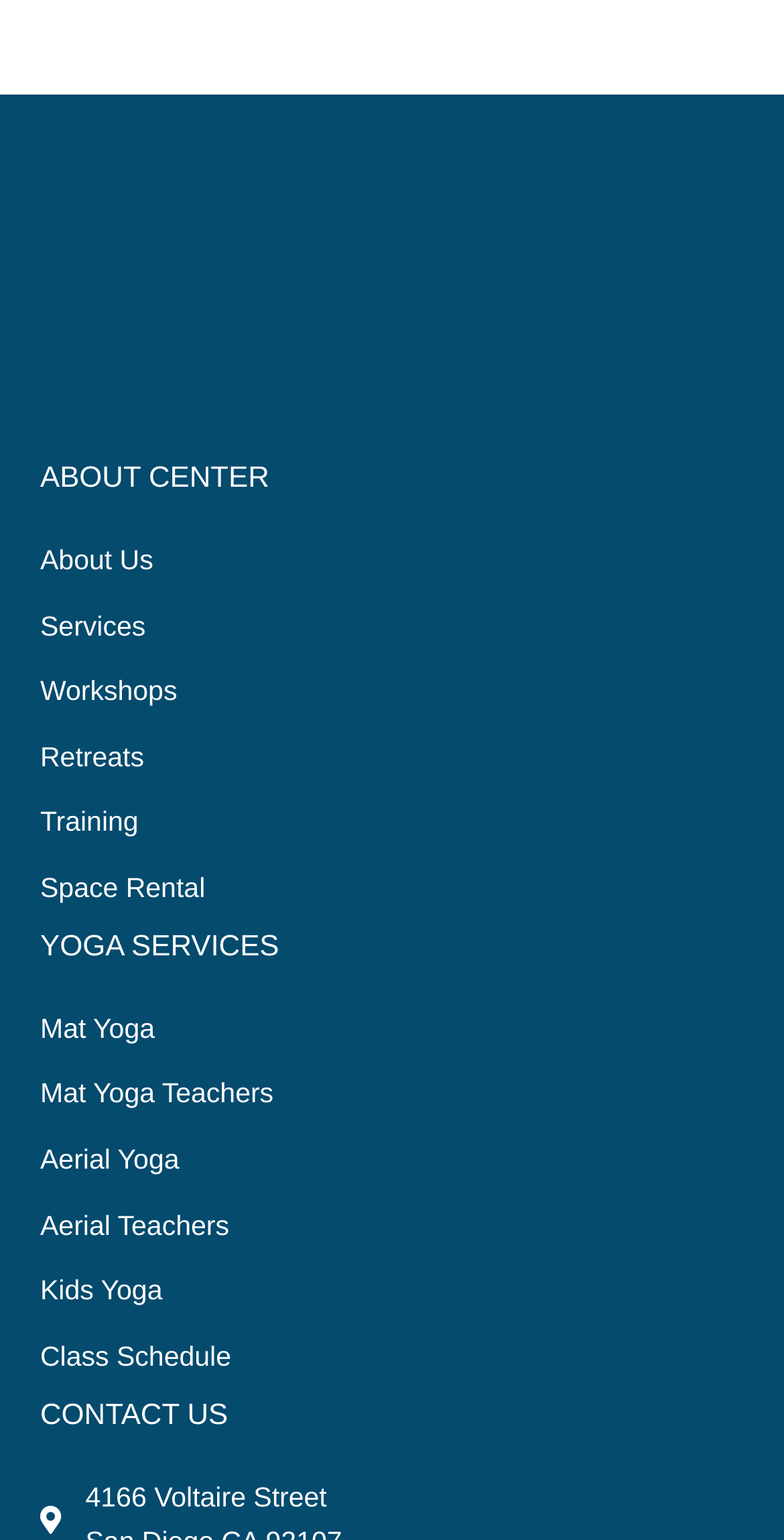Determine the bounding box coordinates of the clickable area required to perform the following instruction: "view Class Schedule". The coordinates should be represented as four float numbers between 0 and 1: [left, top, right, bottom].

[0.051, 0.867, 1.0, 0.896]